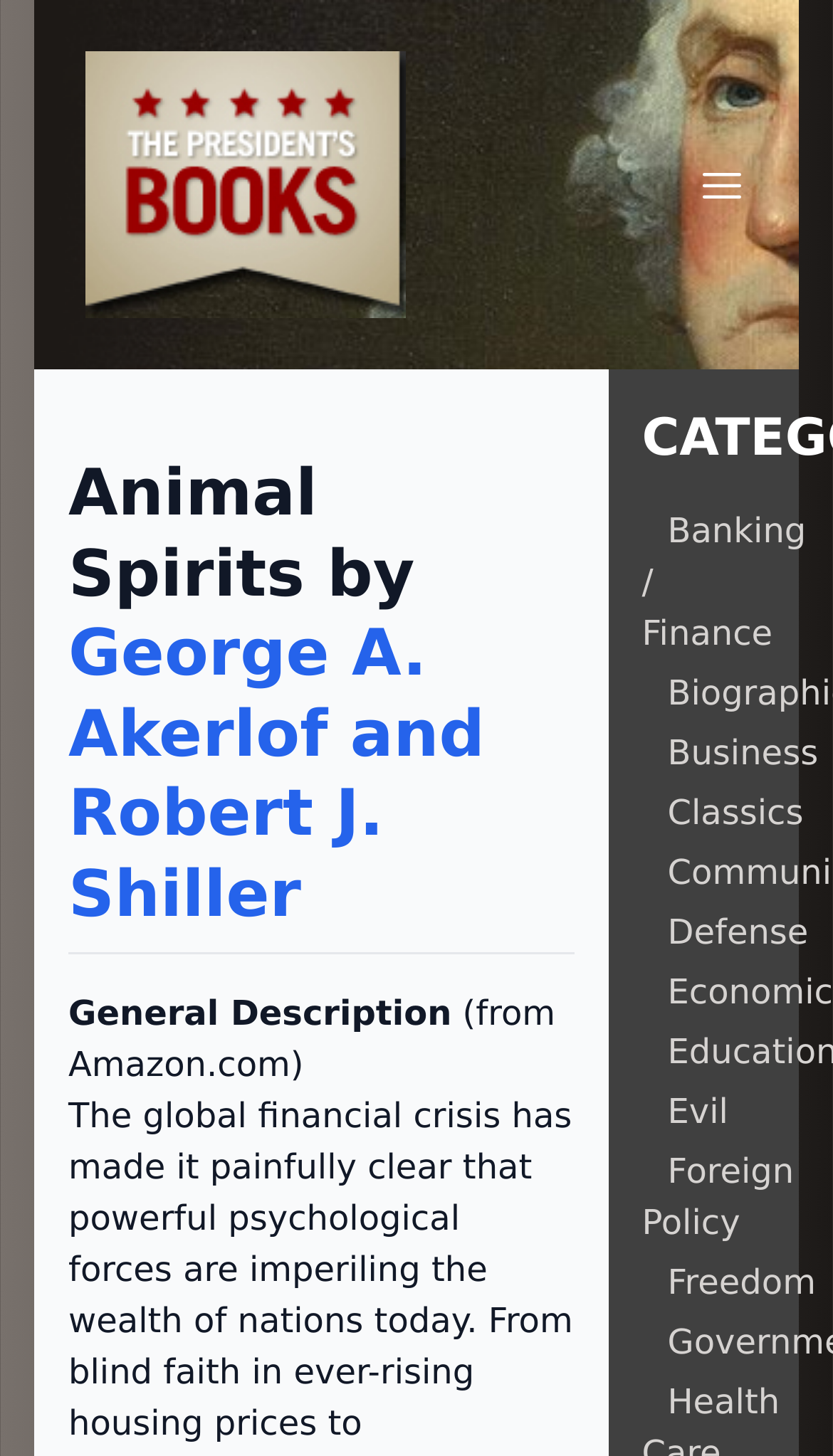With reference to the image, please provide a detailed answer to the following question: What is the source of the book description?

The source of the book description is mentioned in the static text element with the text '(from Amazon.com)'. This element is located under the heading 'Animal Spirits by George A. Akerlof and Robert J. Shiller'.